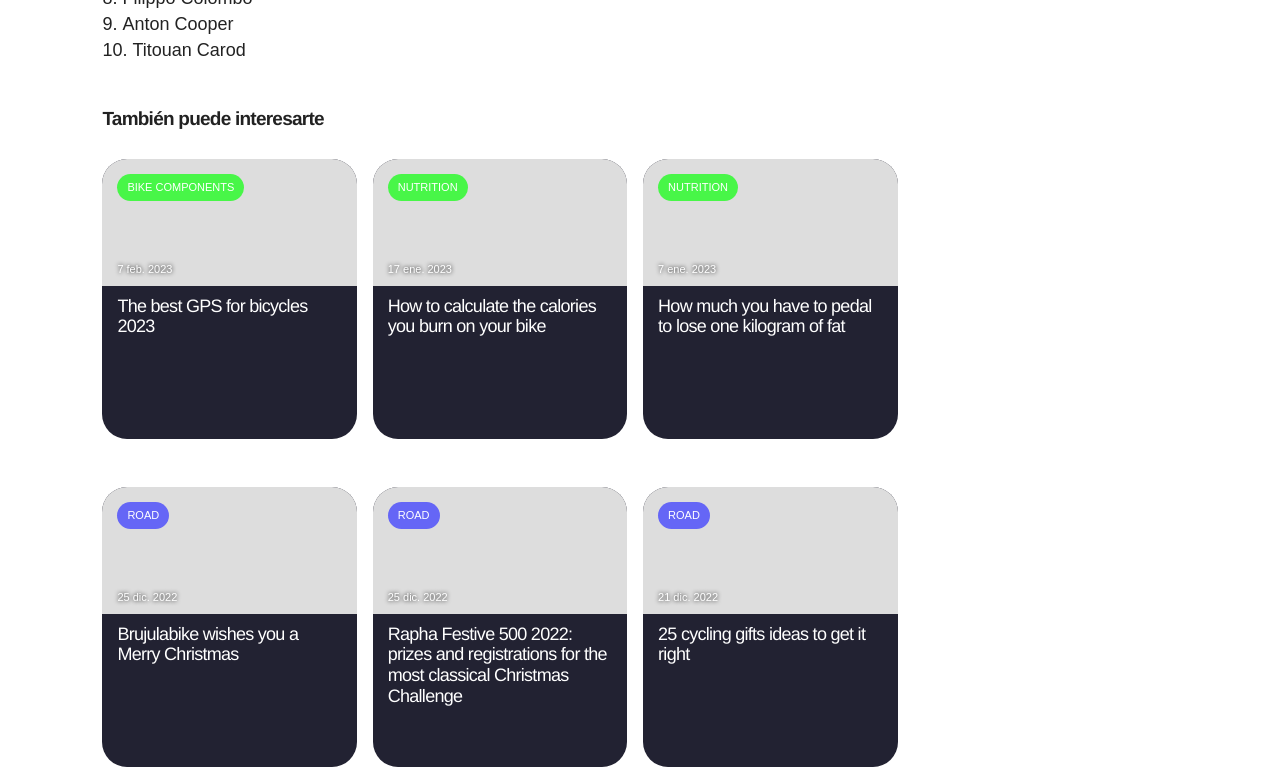What is the theme of the fourth article?
Answer the question in a detailed and comprehensive manner.

The fourth article is located at the bottom-left corner of the webpage, and its theme is 'ROAD', which is indicated by the static text element with the text 'ROAD'.